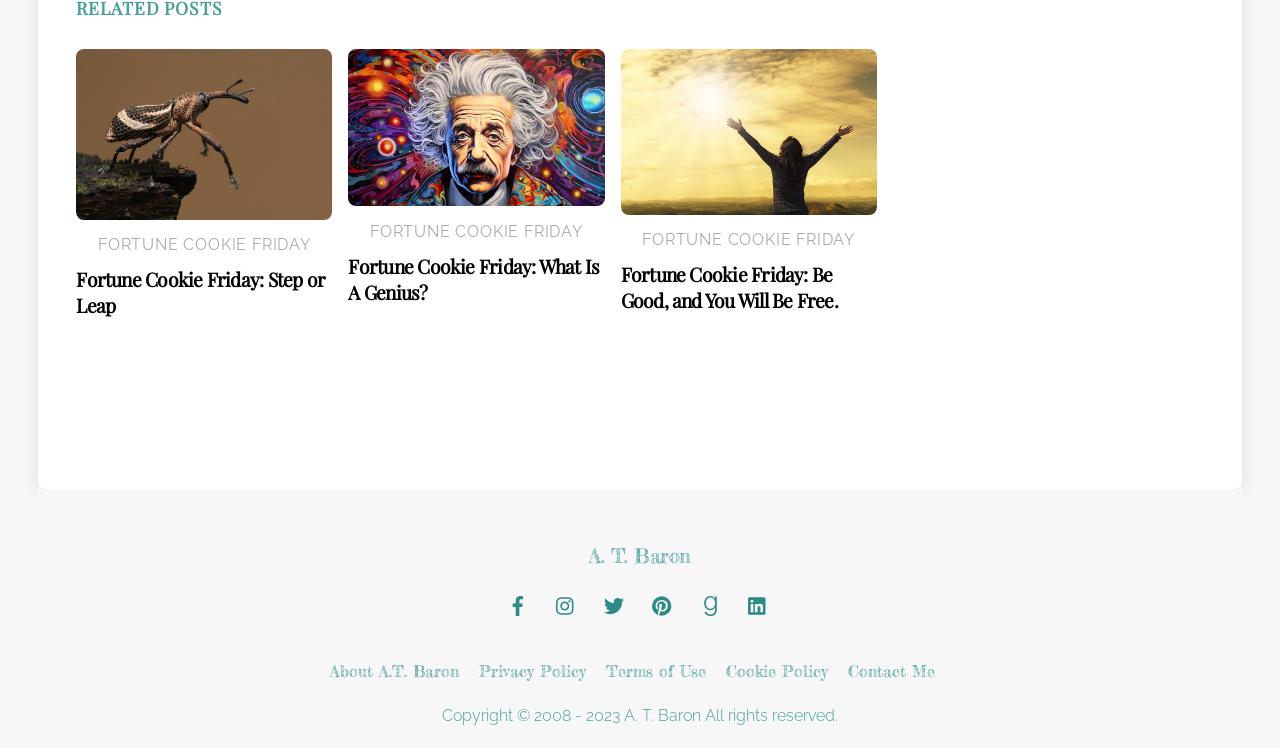Find the bounding box coordinates of the element to click in order to complete this instruction: "click on Books link". The bounding box coordinates must be four float numbers between 0 and 1, denoted as [left, top, right, bottom].

None